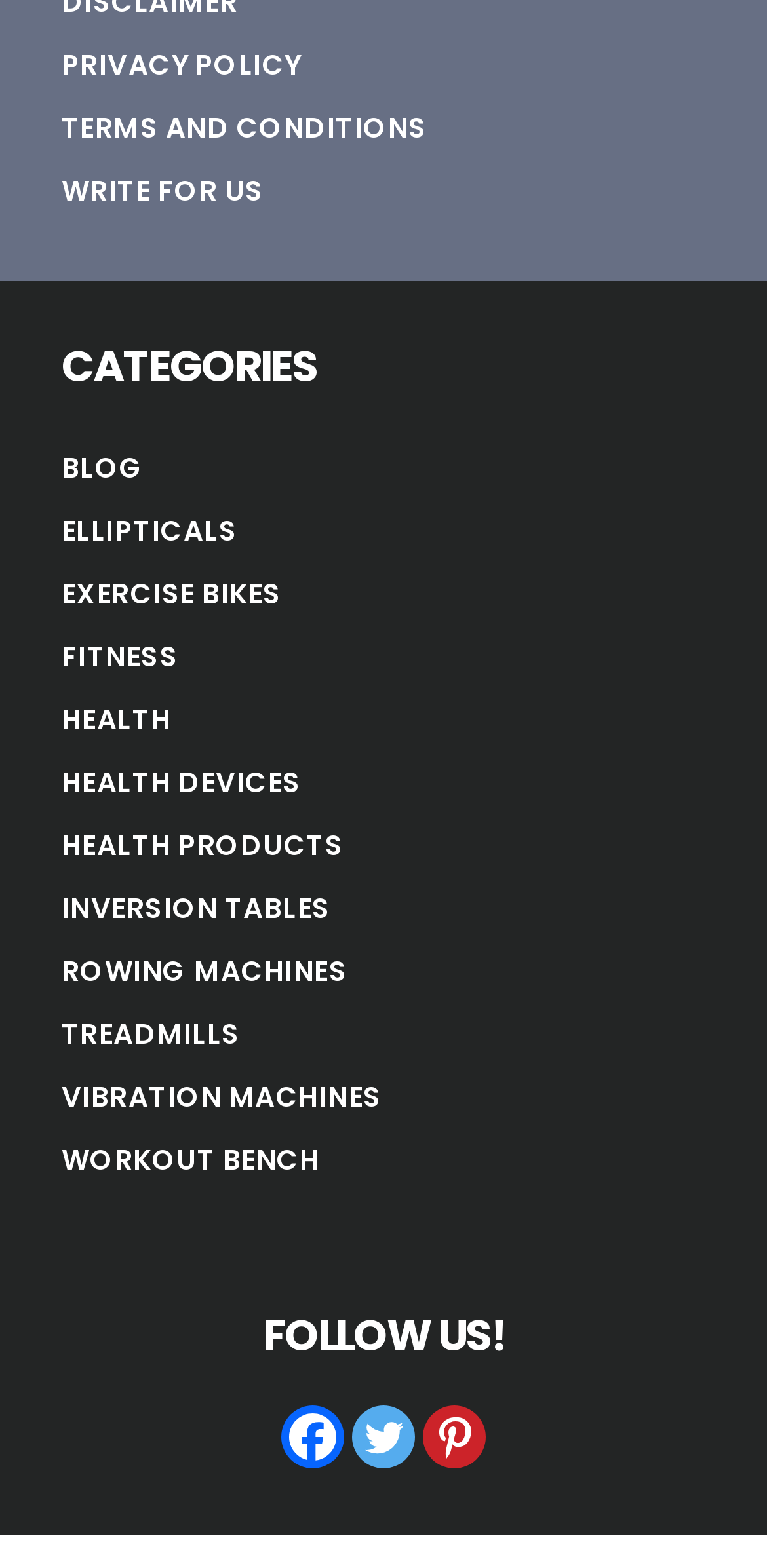Pinpoint the bounding box coordinates of the area that must be clicked to complete this instruction: "Browse health products".

[0.08, 0.526, 0.448, 0.551]